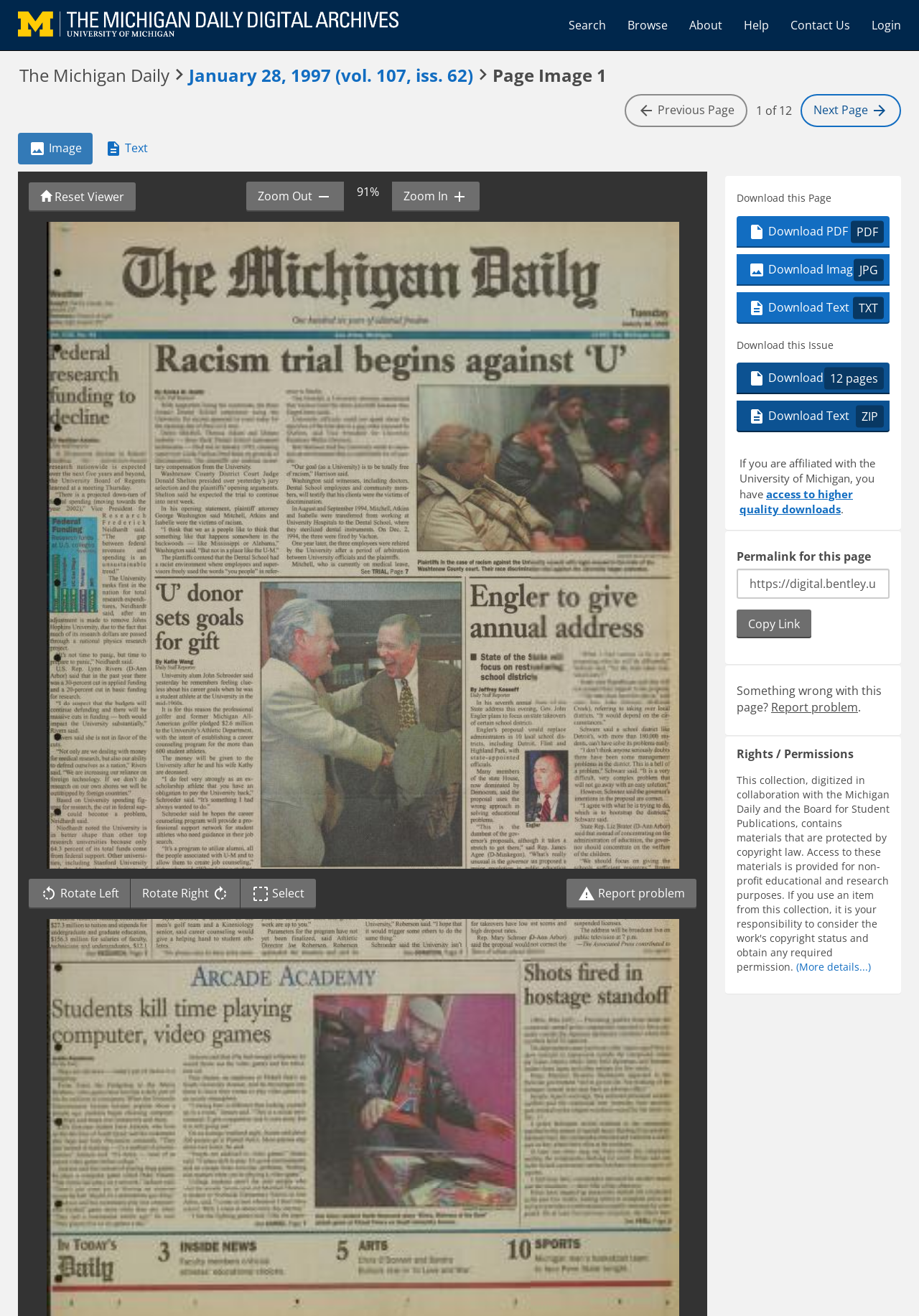Determine the coordinates of the bounding box that should be clicked to complete the instruction: "View the next page". The coordinates should be represented by four float numbers between 0 and 1: [left, top, right, bottom].

[0.871, 0.072, 0.98, 0.097]